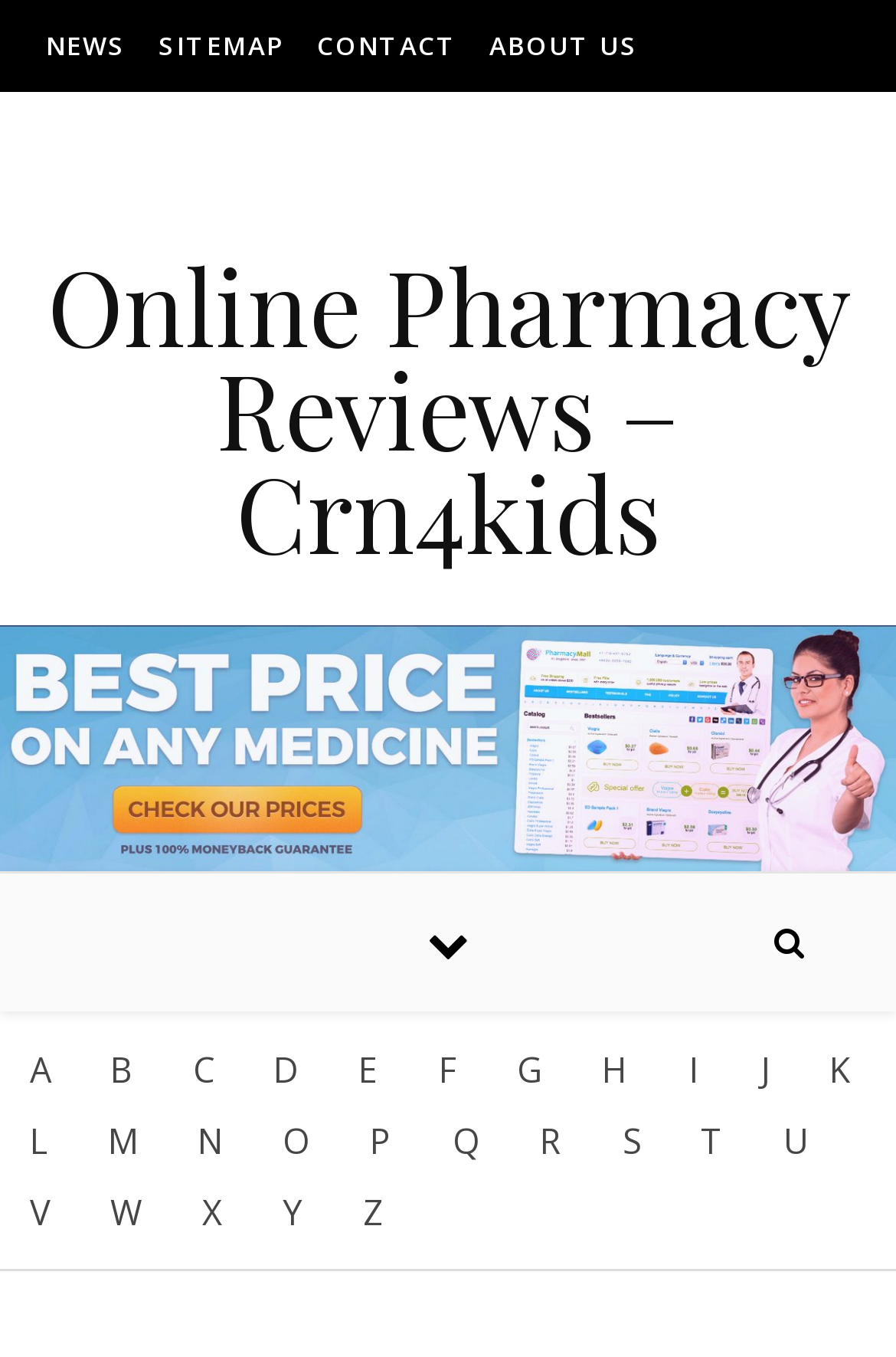Could you find the bounding box coordinates of the clickable area to complete this instruction: "Go to CONTACT page"?

[0.341, 0.0, 0.523, 0.068]